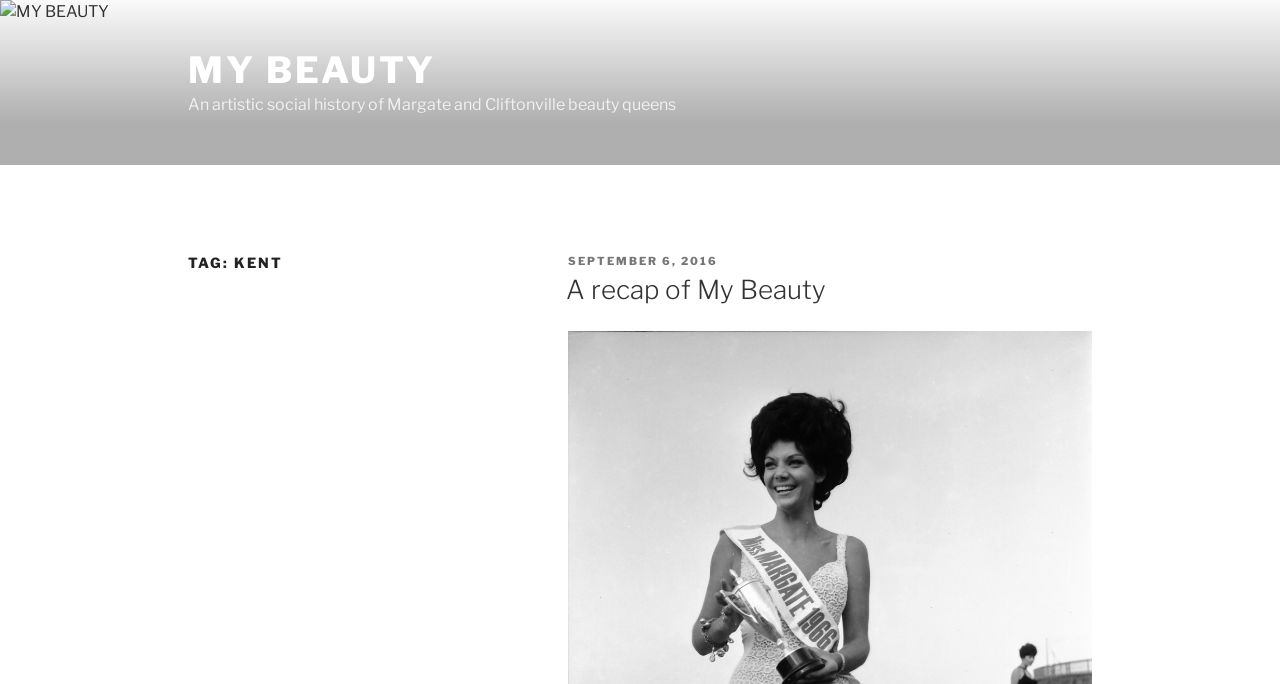Reply to the question with a brief word or phrase: What is the date of the post?

September 6, 2016